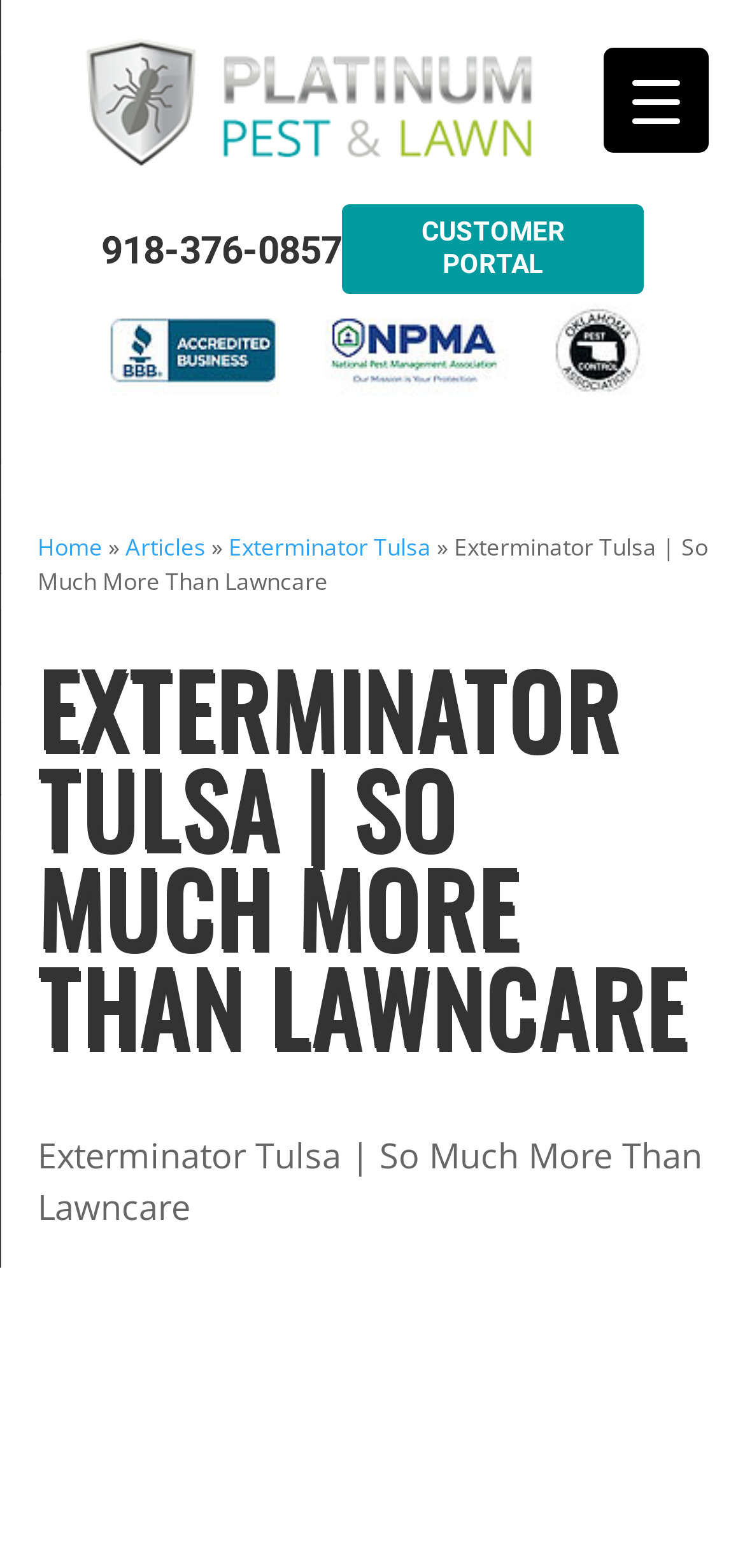Is there a customer portal?
Answer the question with as much detail as you can, using the image as a reference.

I found the customer portal by looking at the link element with the text 'CUSTOMER PORTAL' which is located at the top of the webpage.